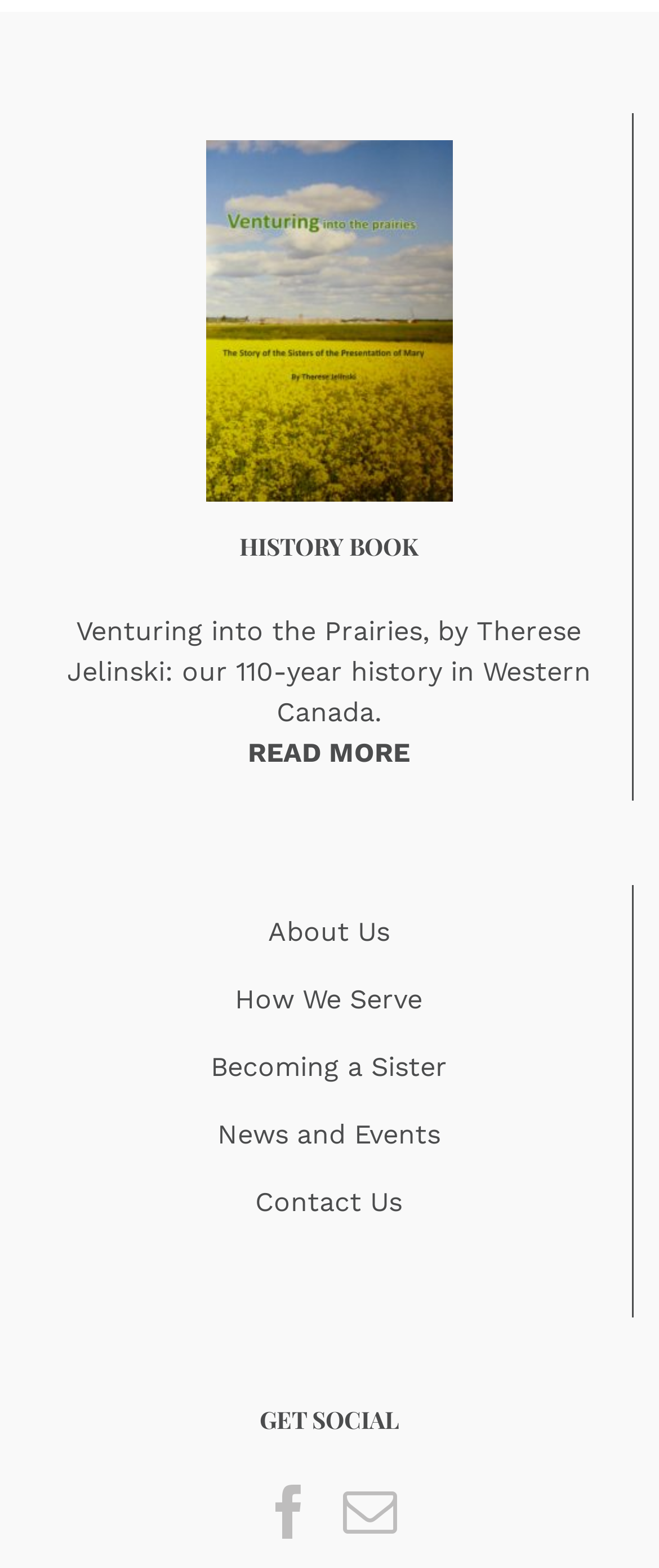Locate the bounding box coordinates of the element to click to perform the following action: 'Explore how the organization serves'. The coordinates should be given as four float values between 0 and 1, in the form of [left, top, right, bottom].

[0.356, 0.627, 0.641, 0.648]